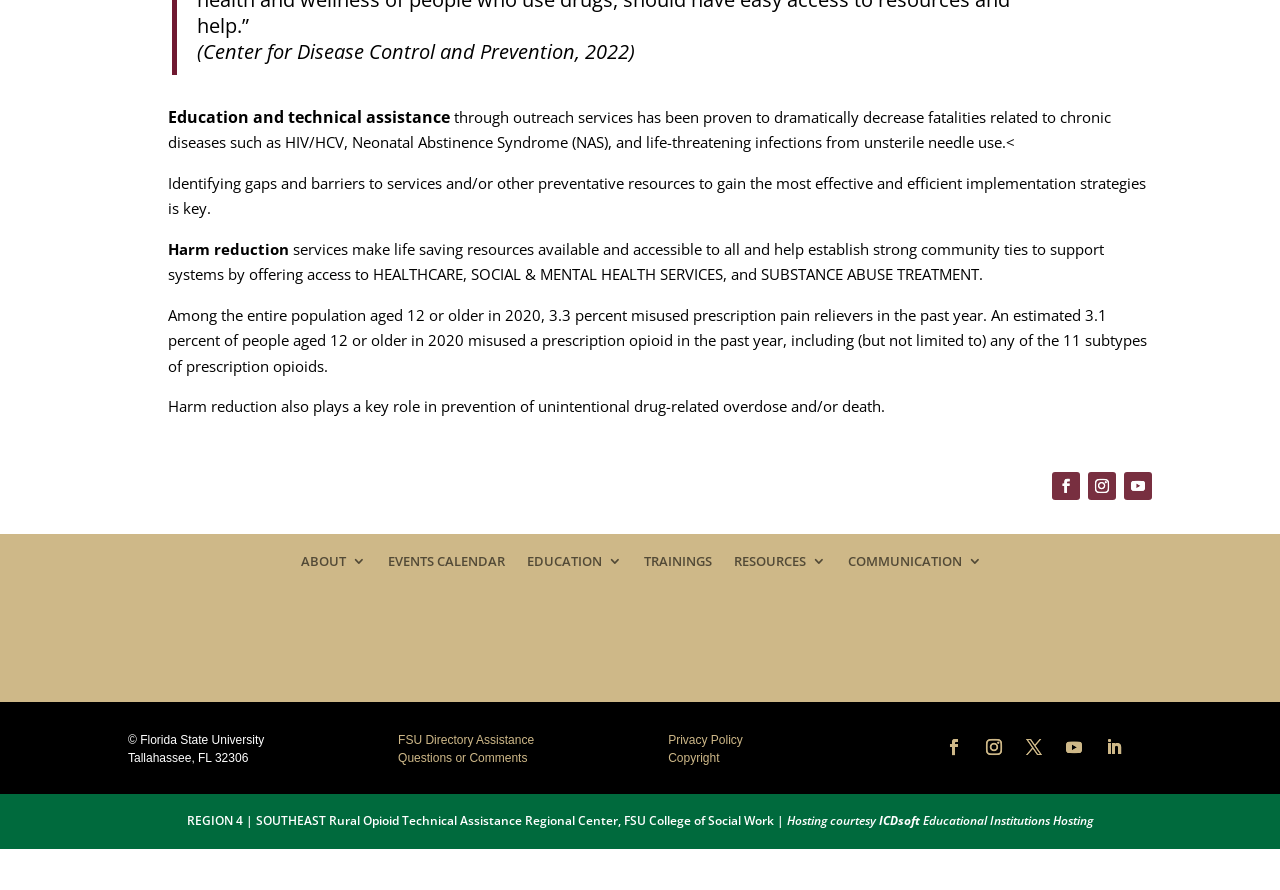Respond to the question below with a single word or phrase: How many buttons are there in the footer section?

5